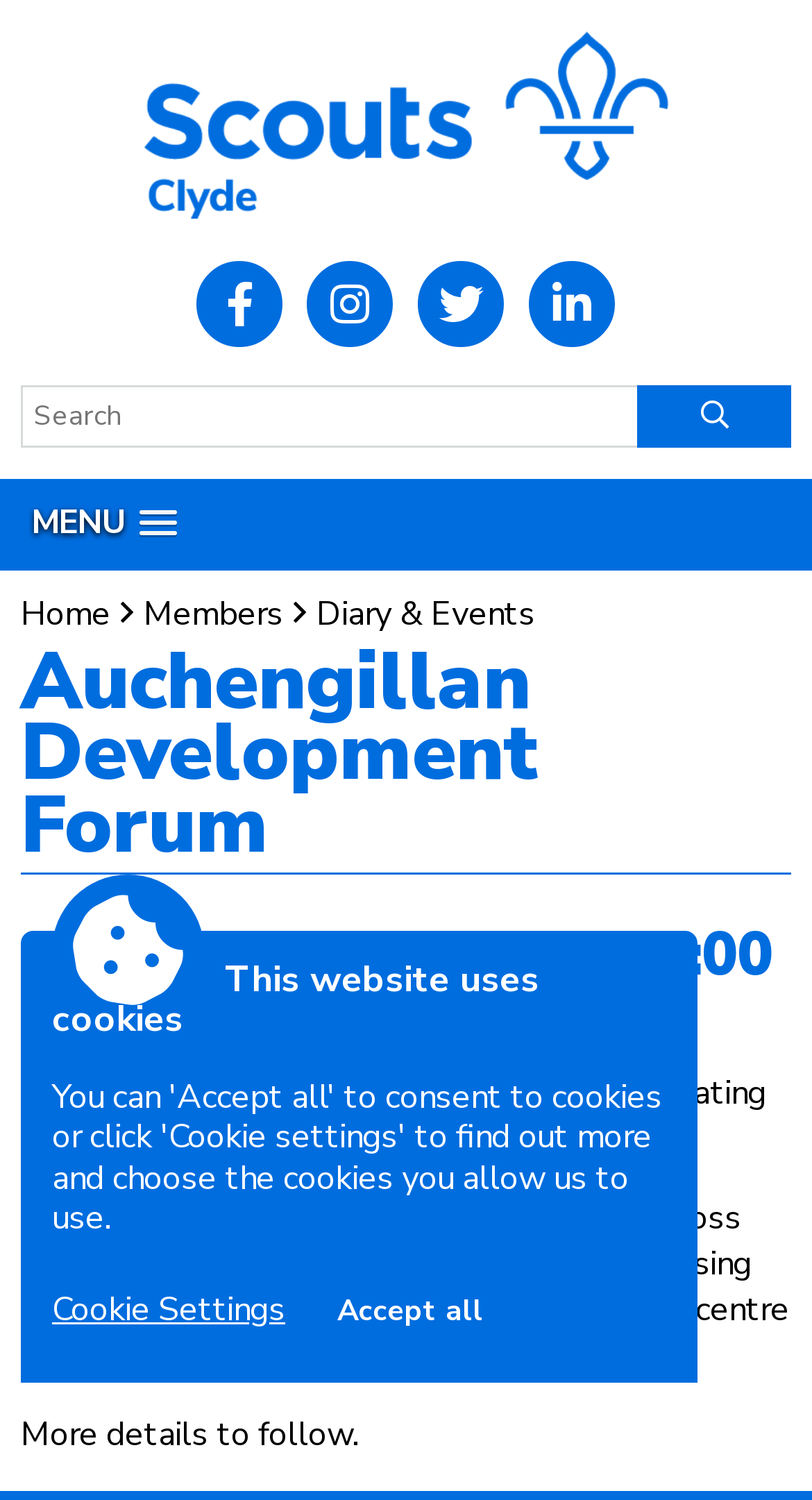Give a one-word or short-phrase answer to the following question: 
What is the name of the scouts organization?

Clyde Scouts